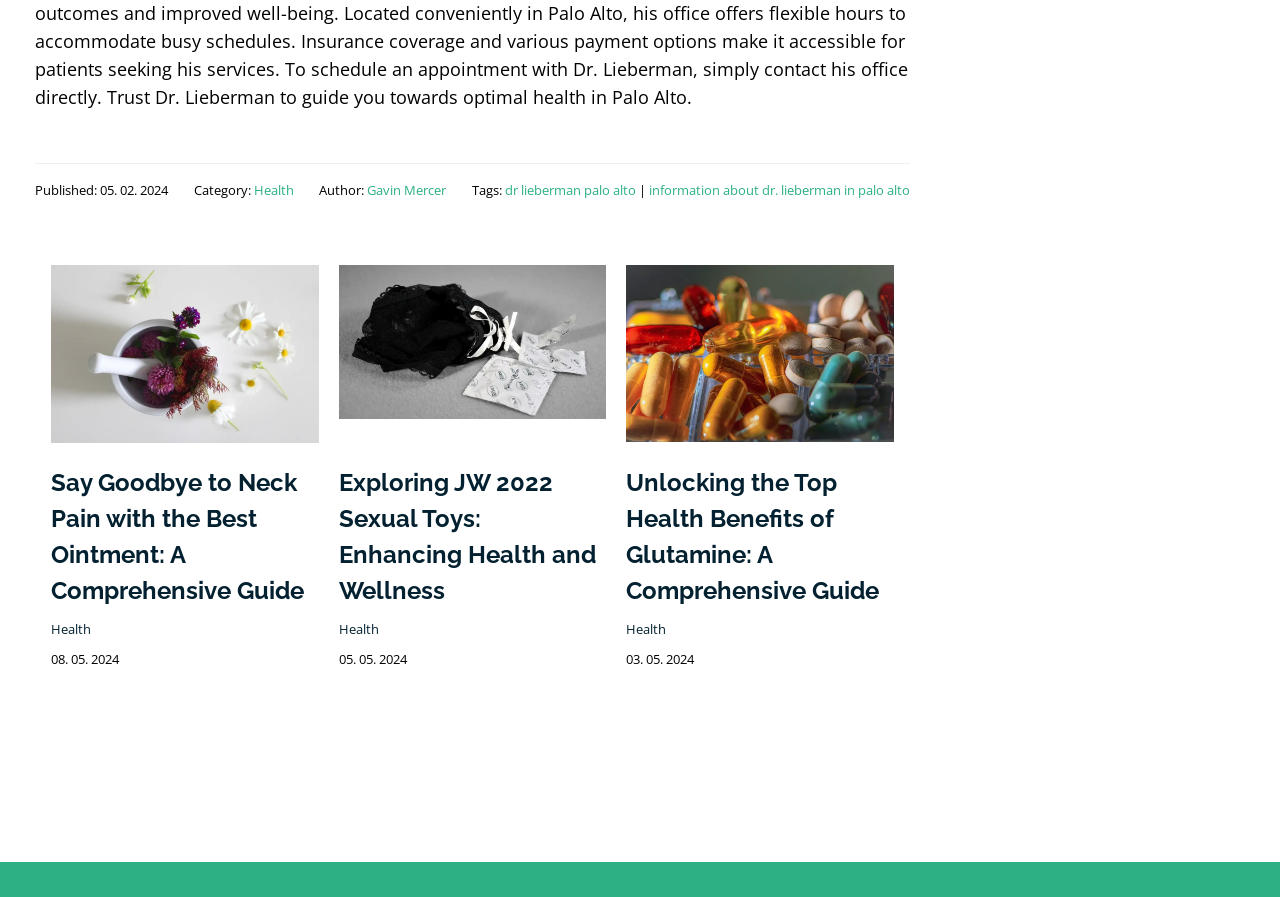Use a single word or phrase to answer the question: 
How many articles are on this webpage?

3